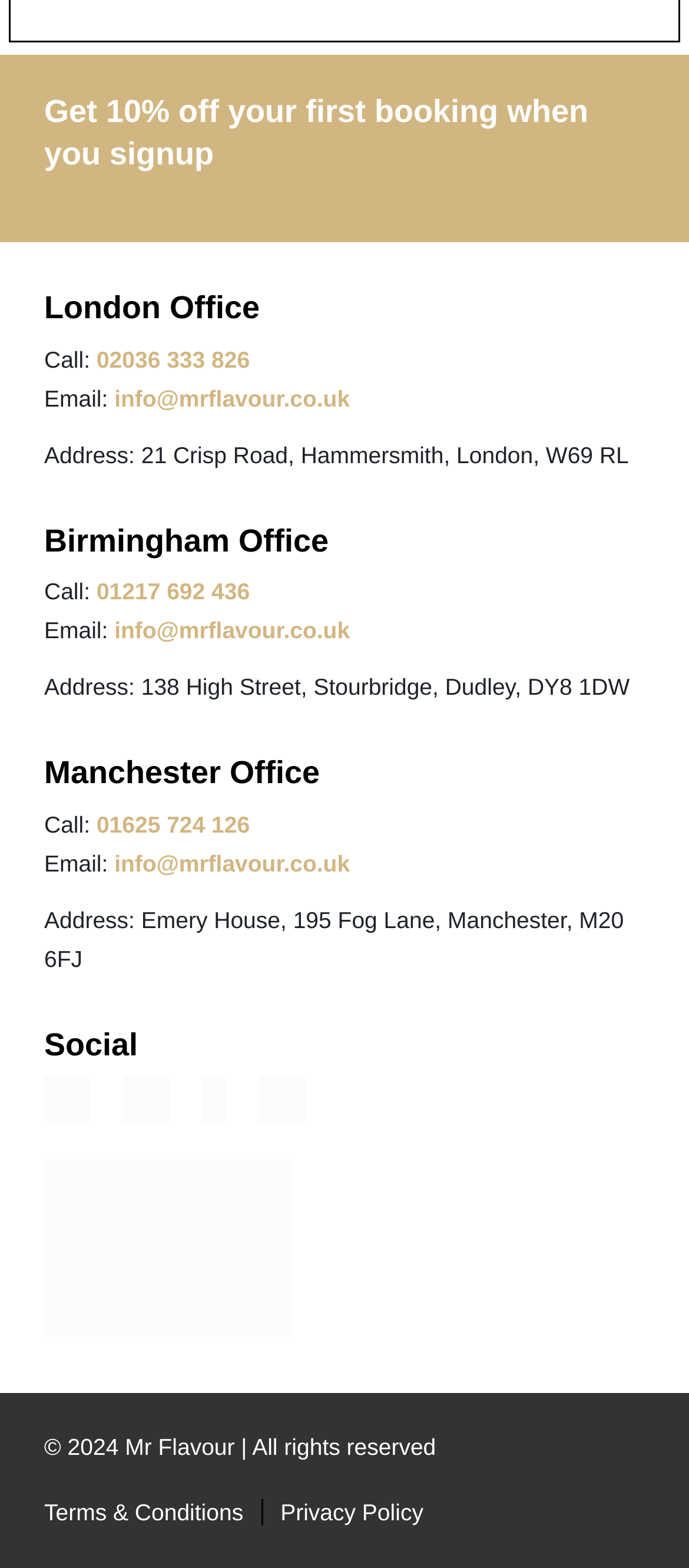Could you determine the bounding box coordinates of the clickable element to complete the instruction: "Read the Terms & Conditions"? Provide the coordinates as four float numbers between 0 and 1, i.e., [left, top, right, bottom].

[0.064, 0.956, 0.353, 0.973]